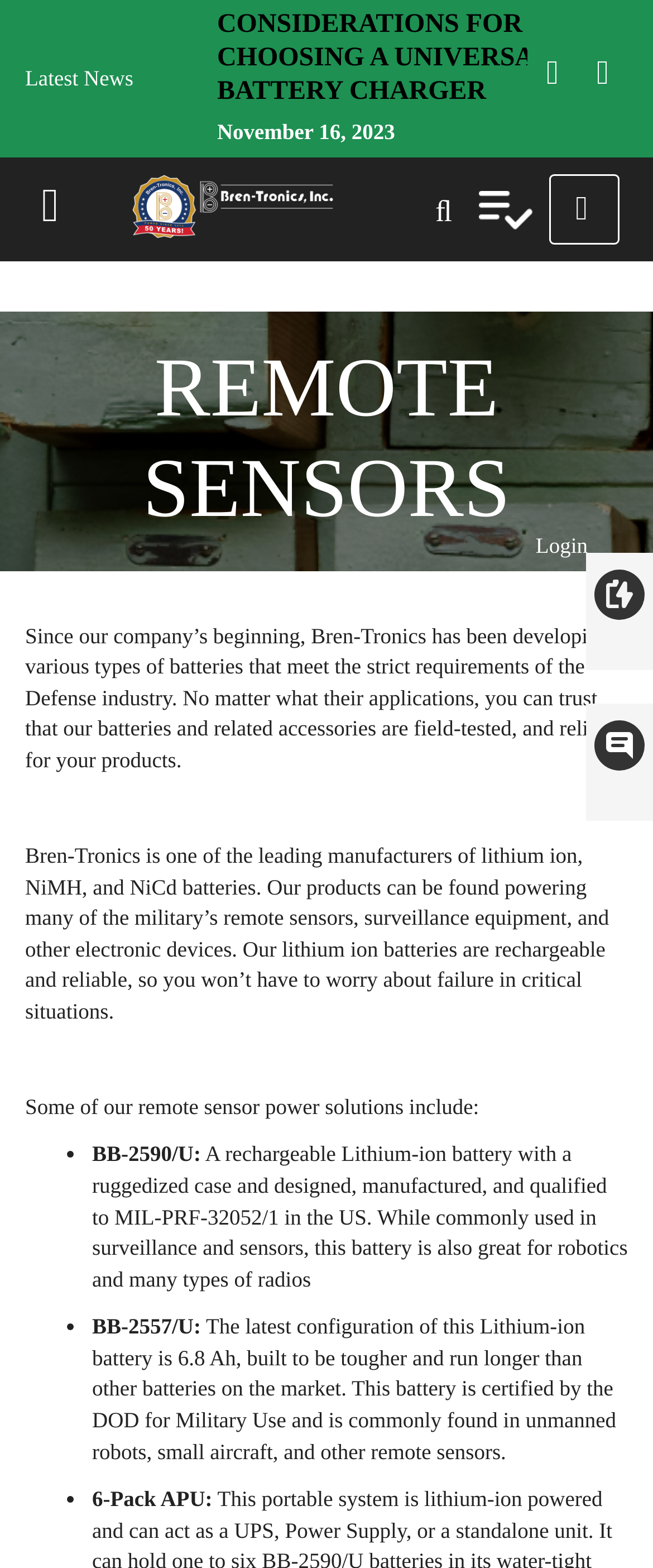Can you give a detailed response to the following question using the information from the image? How many types of remote sensor power solutions are listed?

The webpage lists three types of remote sensor power solutions: BB-2590/U, BB-2557/U, and 6-Pack APU, each with its own description and features.